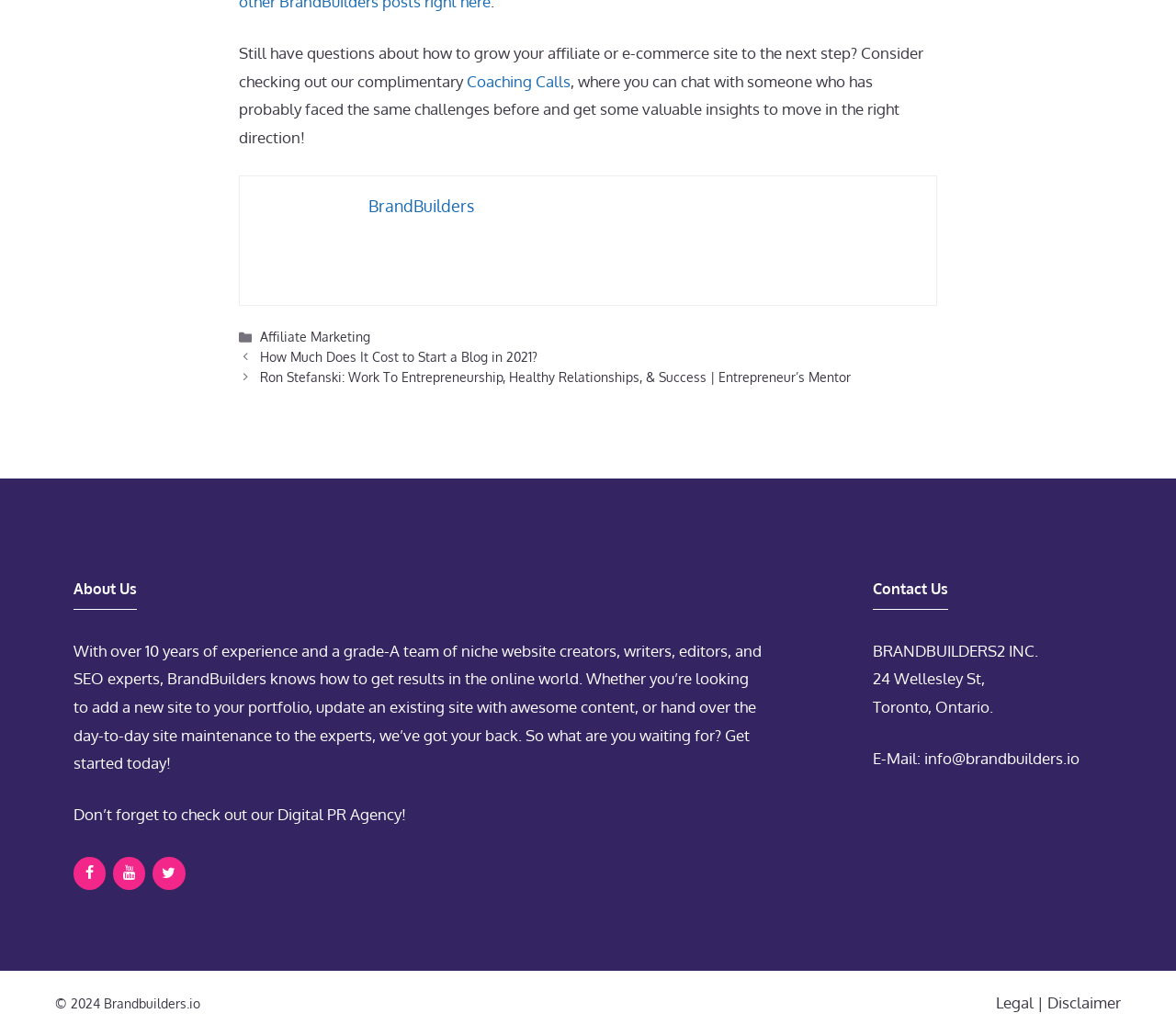Locate the bounding box coordinates of the segment that needs to be clicked to meet this instruction: "Learn more about Digital PR Agency".

[0.236, 0.777, 0.345, 0.796]